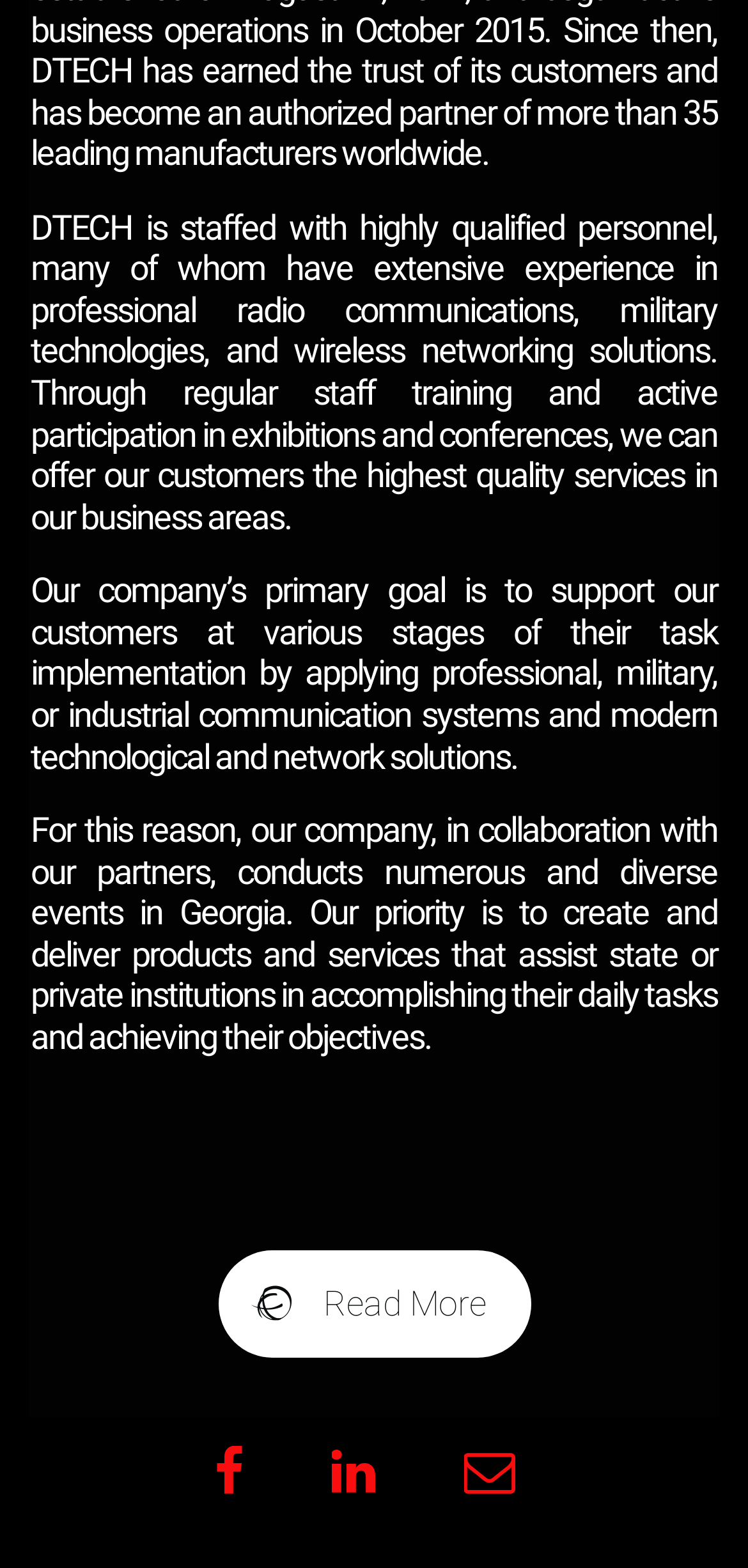Provide the bounding box coordinates for the UI element described in this sentence: "". The coordinates should be four float values between 0 and 1, i.e., [left, top, right, bottom].

[0.442, 0.922, 0.501, 0.955]